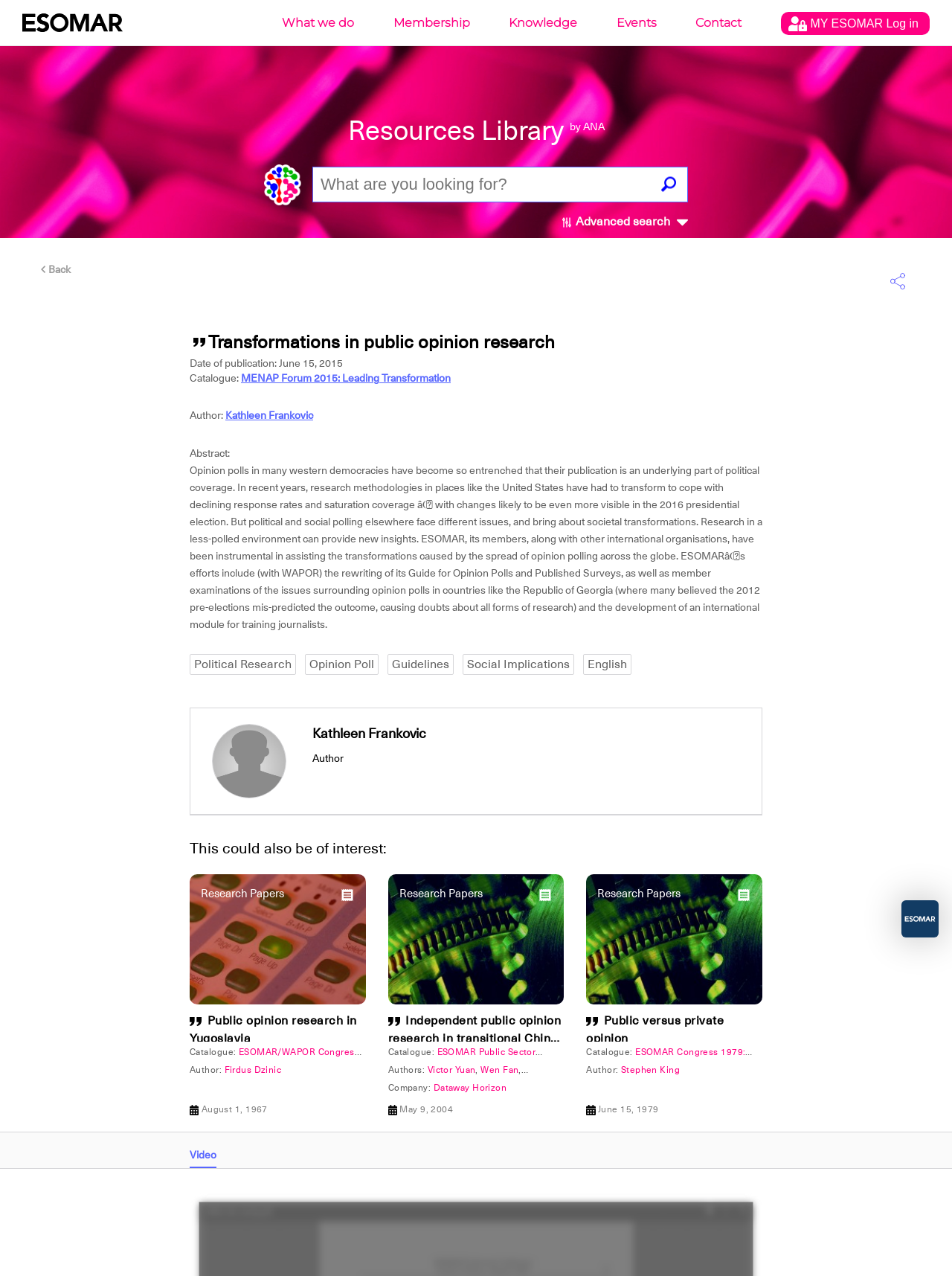Locate the bounding box coordinates of the element that should be clicked to fulfill the instruction: "Click the link to download Imagine Dragons' song '637'".

None